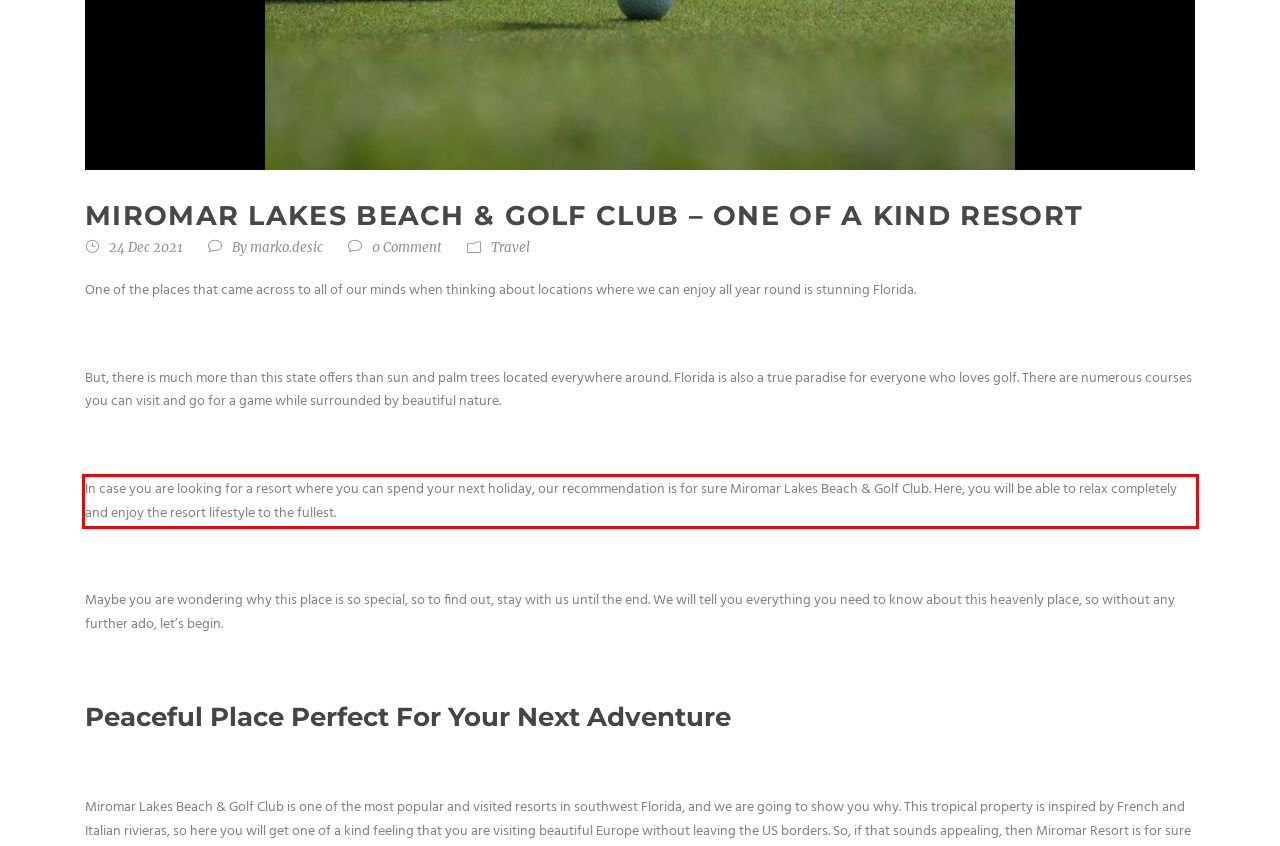The screenshot provided shows a webpage with a red bounding box. Apply OCR to the text within this red bounding box and provide the extracted content.

In case you are looking for a resort where you can spend your next holiday, our recommendation is for sure Miromar Lakes Beach & Golf Club. Here, you will be able to relax completely and enjoy the resort lifestyle to the fullest.